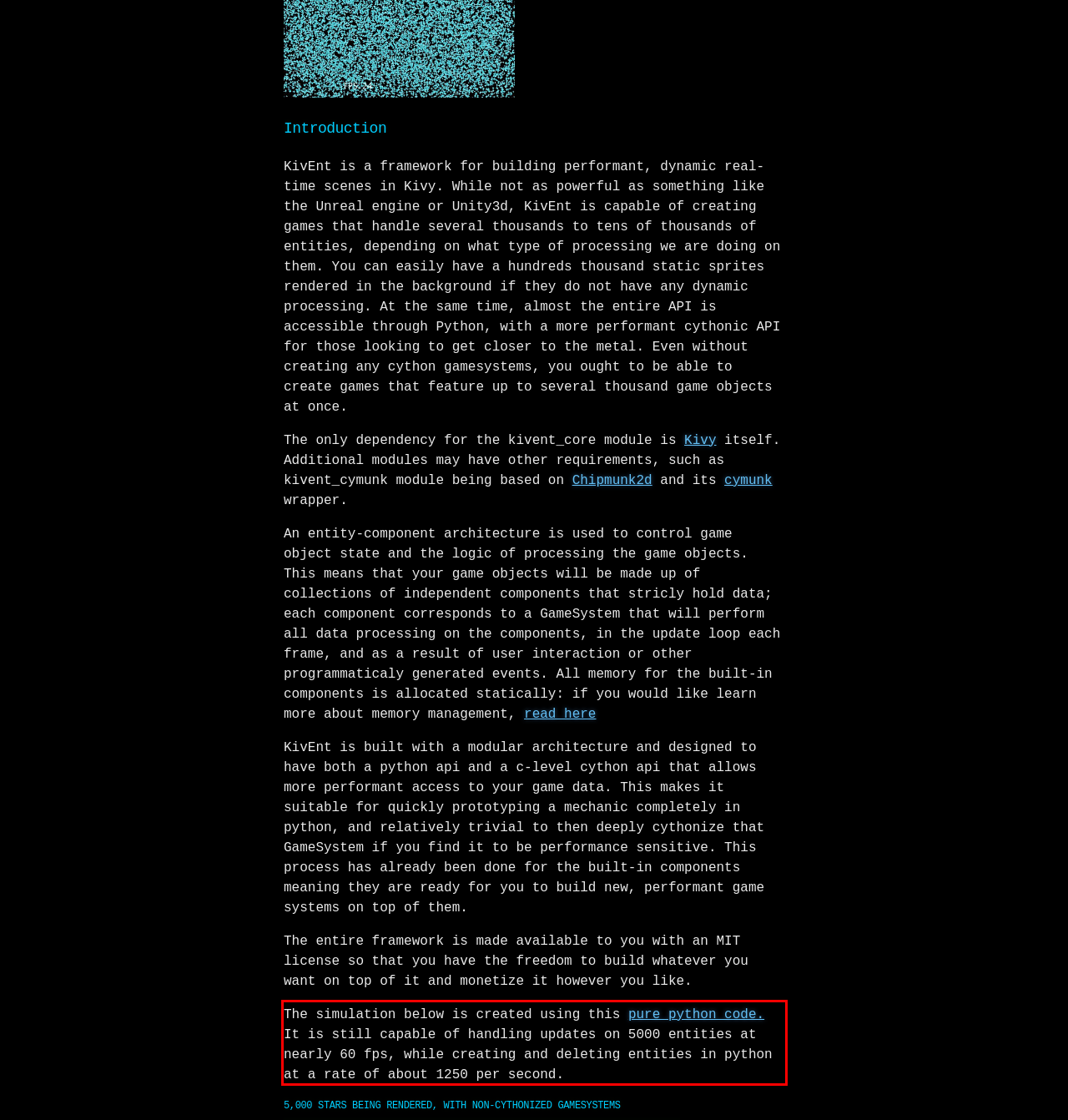You are provided with a screenshot of a webpage containing a red bounding box. Please extract the text enclosed by this red bounding box.

The simulation below is created using this pure python code. It is still capable of handling updates on 5000 entities at nearly 60 fps, while creating and deleting entities in python at a rate of about 1250 per second.